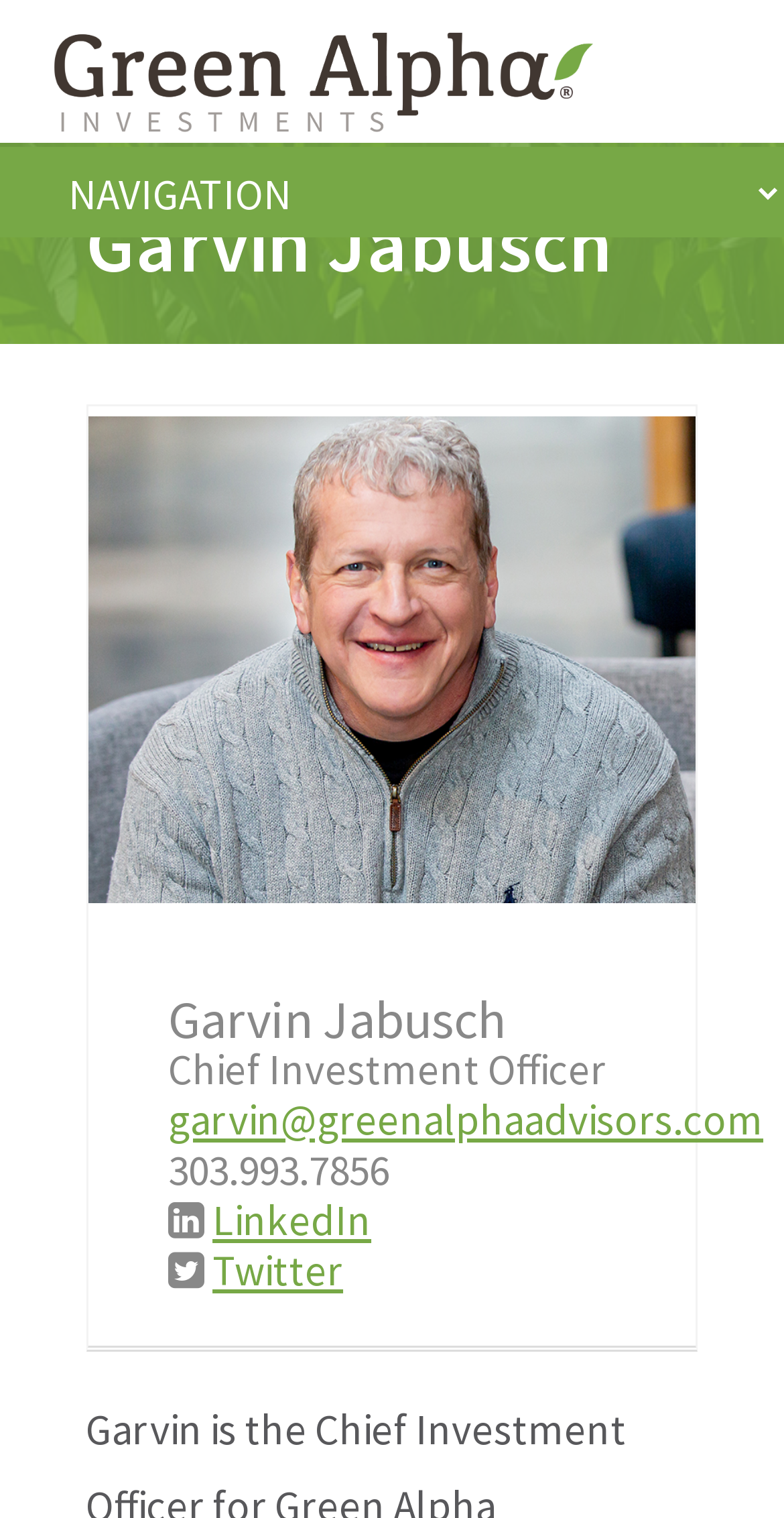From the details in the image, provide a thorough response to the question: How can you contact Garvin Jabusch via email?

The webpage provides Garvin Jabusch's email address as 'garvin@greenalphaadvisors.com' which is a link element.